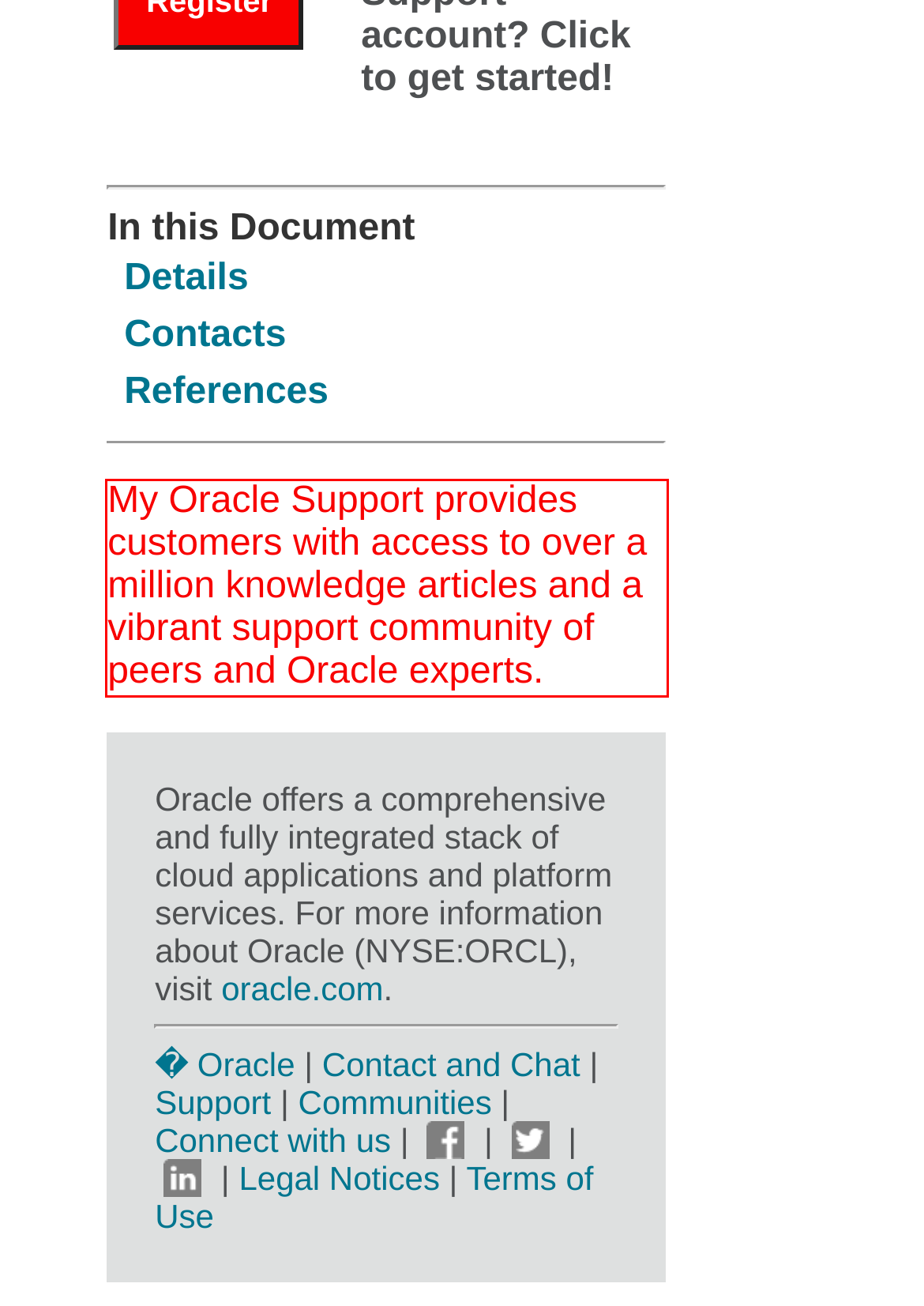By examining the provided screenshot of a webpage, recognize the text within the red bounding box and generate its text content.

My Oracle Support provides customers with access to over a million knowledge articles and a vibrant support community of peers and Oracle experts.